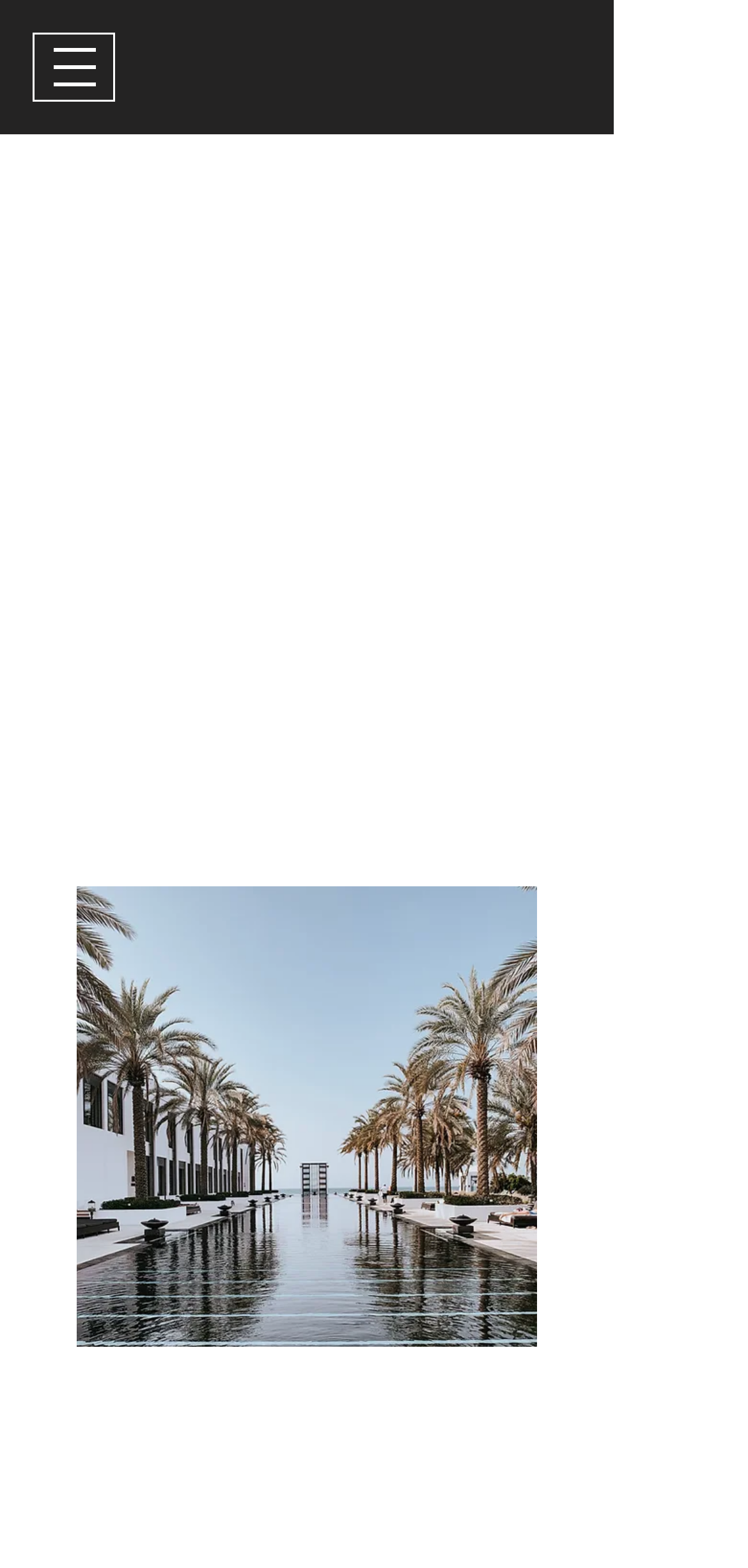Please provide a brief answer to the question using only one word or phrase: 
What is the benefit of joining the partnership program?

Visibility on Instagram profile